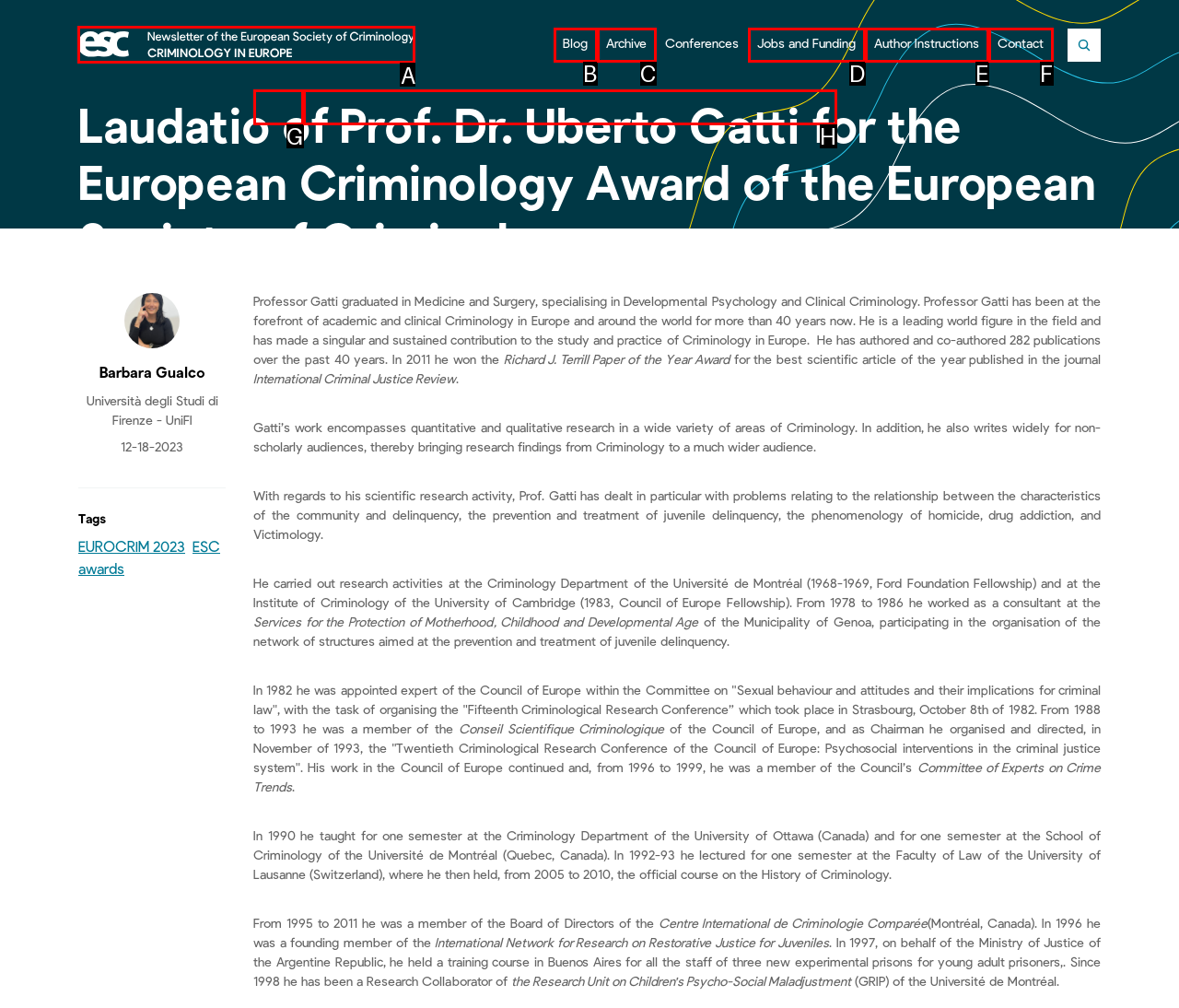Look at the highlighted elements in the screenshot and tell me which letter corresponds to the task: Click the Logo link.

A